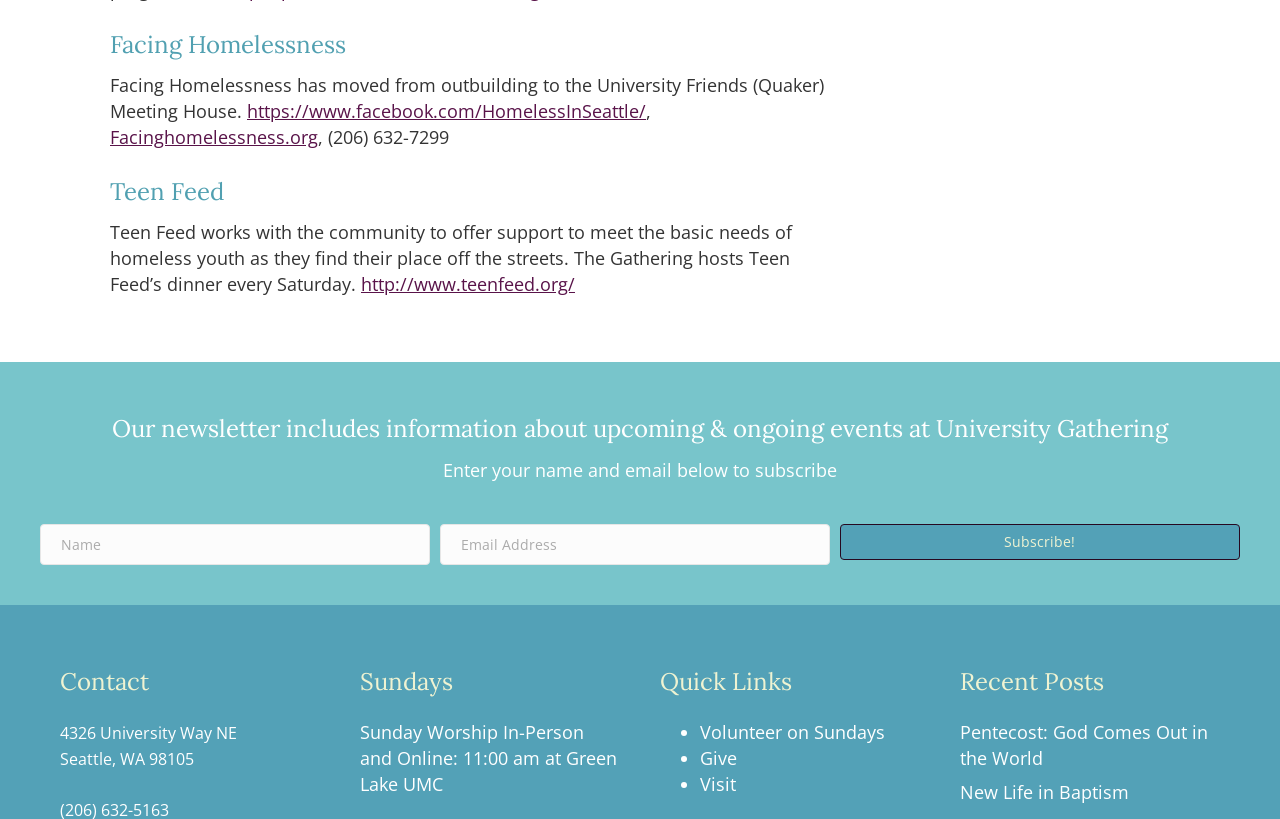Can you provide the bounding box coordinates for the element that should be clicked to implement the instruction: "Read about Teen Feed"?

[0.282, 0.332, 0.449, 0.361]